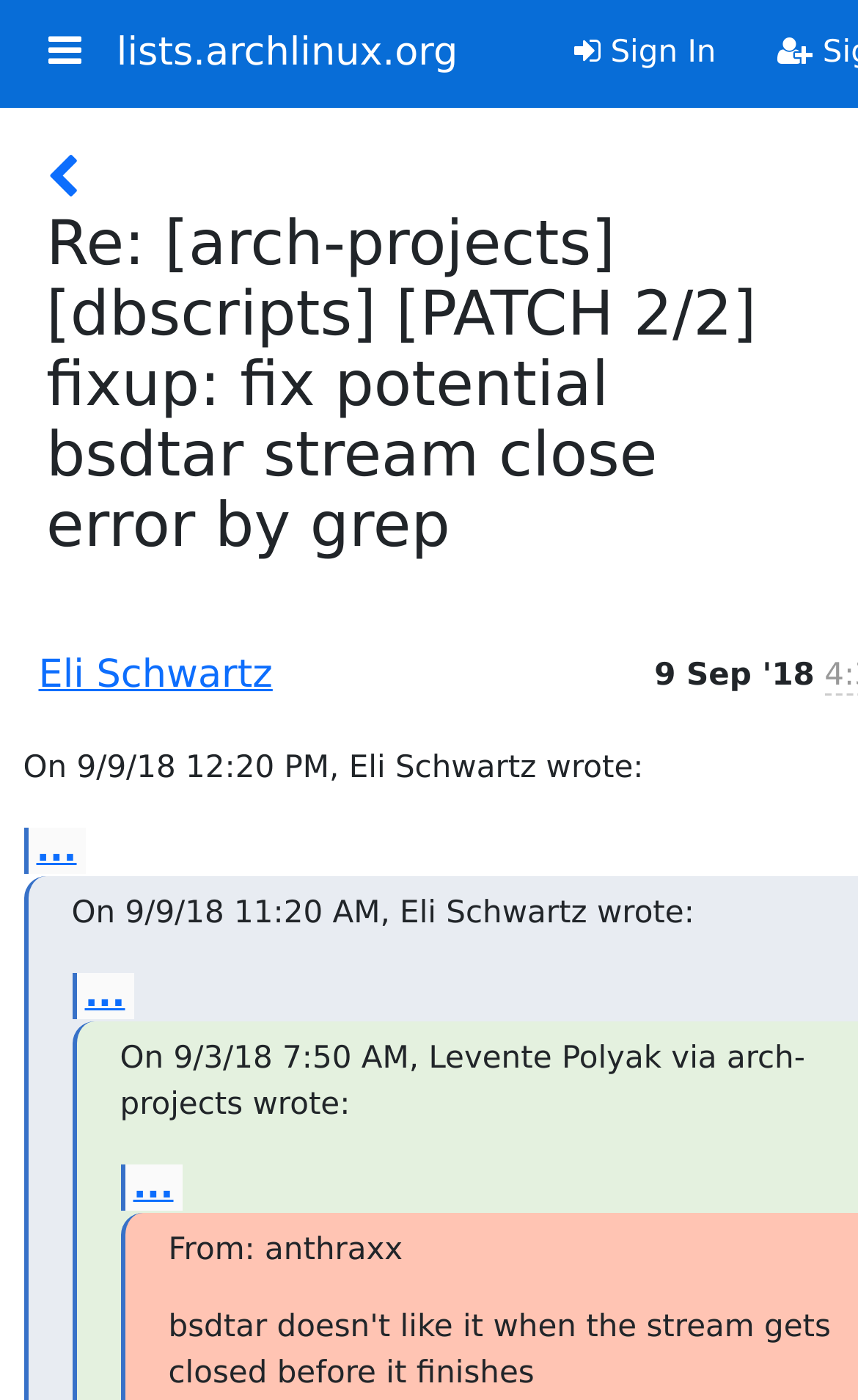Locate the bounding box of the user interface element based on this description: "lists.archlinux.org".

[0.136, 0.016, 0.534, 0.061]